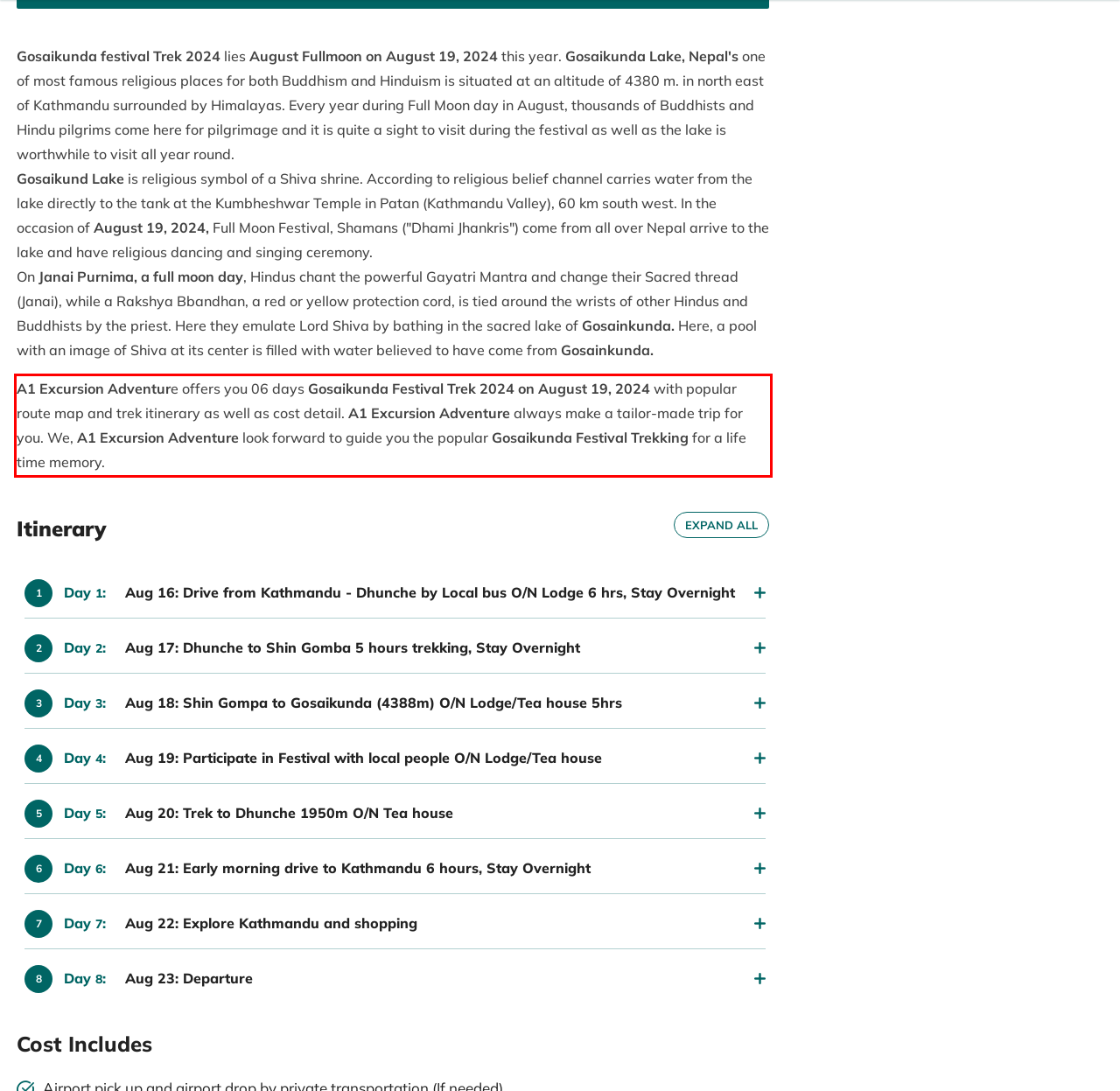In the given screenshot, locate the red bounding box and extract the text content from within it.

A1 Excursion Adventure offers you 06 days Gosaikunda Festival Trek 2024 on August 19, 2024 with popular route map and trek itinerary as well as cost detail. A1 Excursion Adventure always make a tailor-made trip for you. We, A1 Excursion Adventure look forward to guide you the popular Gosaikunda Festival Trekking for a life time memory.